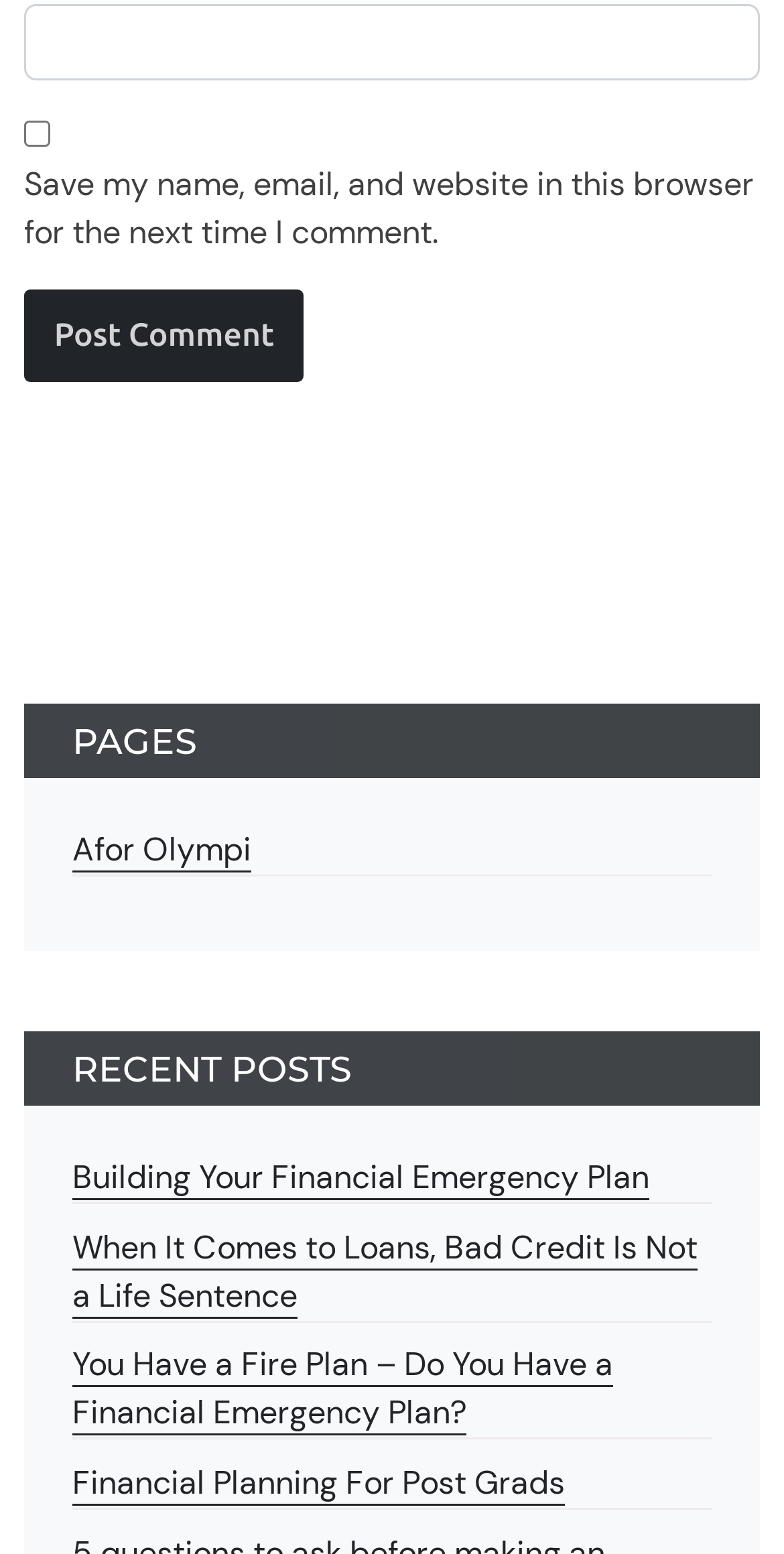Refer to the image and provide a thorough answer to this question:
What is the function of the 'Post Comment' button?

The 'Post Comment' button is located below the 'Website' textbox and the checkbox. Its position and label suggest that its function is to submit the user's comment after filling in the required information.